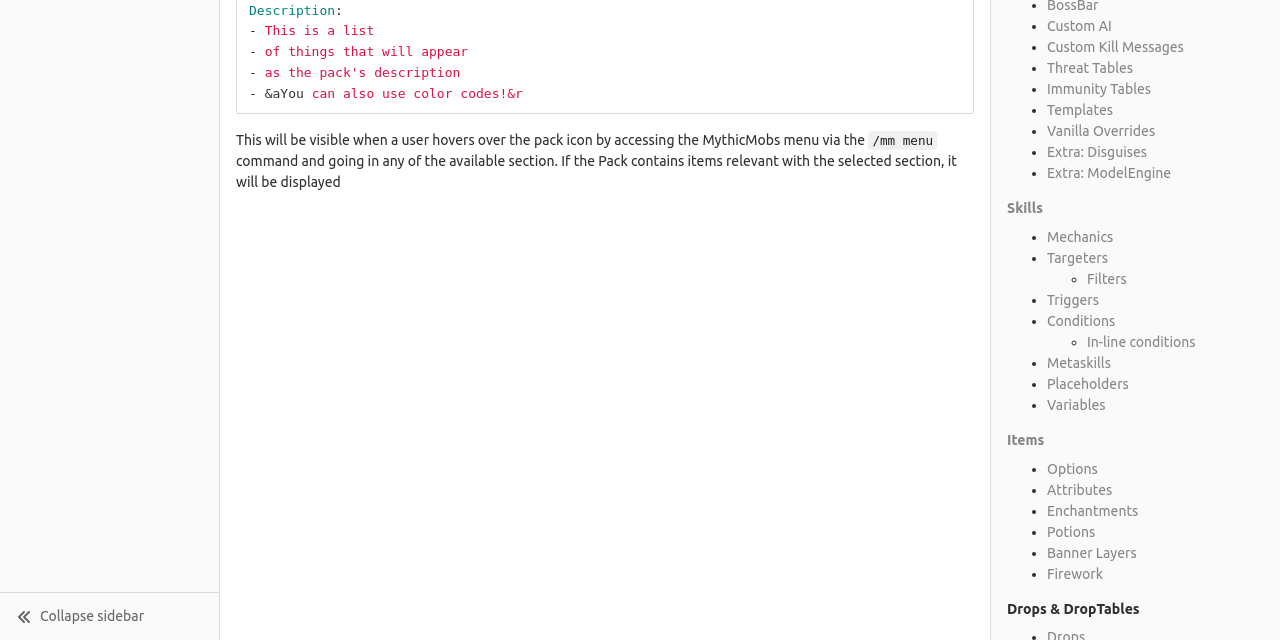Find the bounding box coordinates for the UI element that matches this description: "Cake".

None